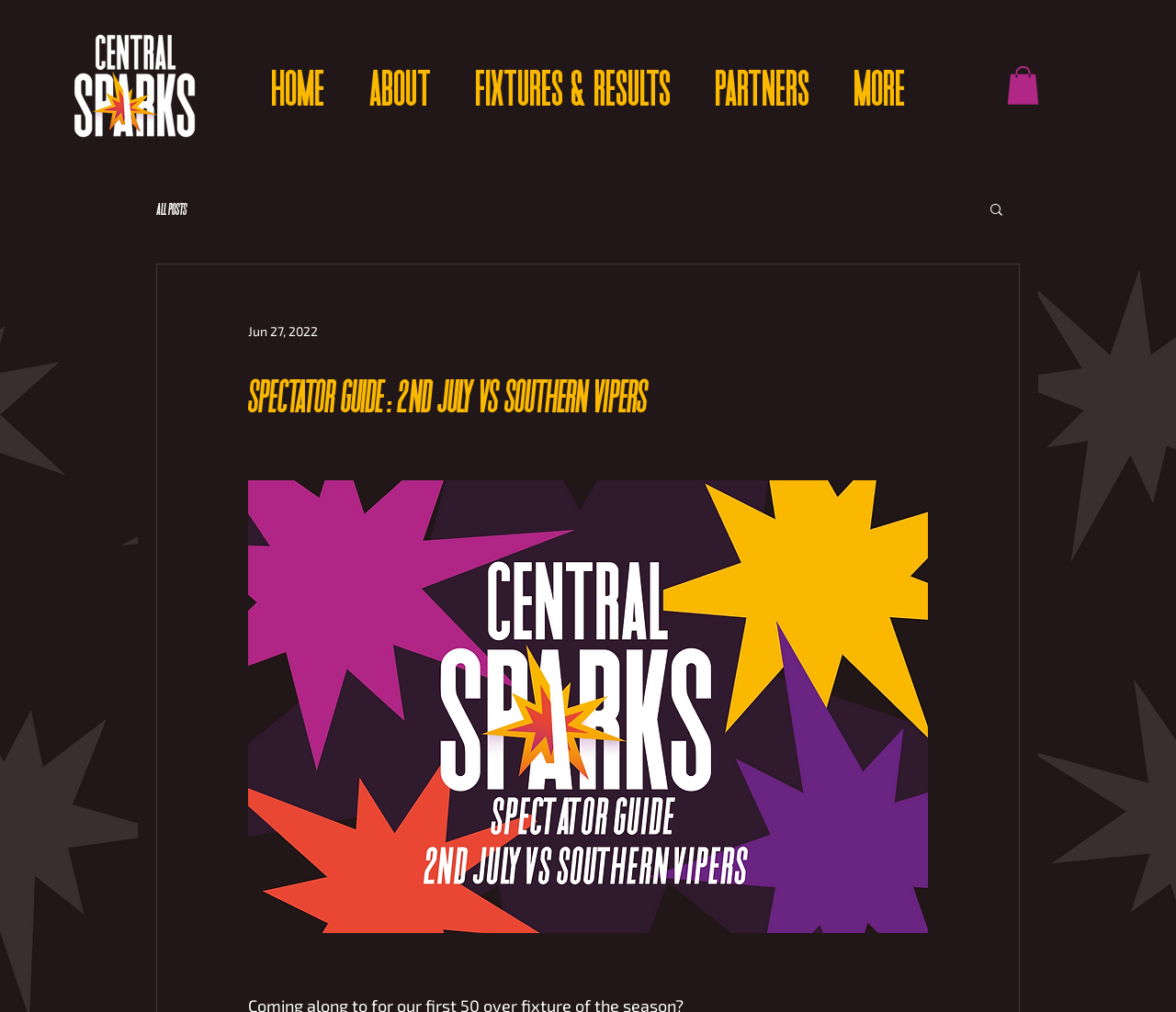Describe every aspect of the webpage comprehensively.

The webpage appears to be a spectator guide for a cricket match between Central Sparks and Southern Vipers on July 2nd. At the top left corner, there is a Central Sparks logo. Below the logo, there is a navigation menu with links to "HOME", "ABOUT", "FIXTURES & RESULTS", "PARTNERS", and "More". 

On the top right corner, there is a button with an image, likely a toggle button for a menu or a search icon. Below this button, there is another navigation menu with a link to "blog" and a sub-link to "All Posts". Next to the blog navigation, there is a search button with a magnifying glass icon.

The main content of the webpage starts with a heading "SPECTATOR GUIDE: 2nd july vs southern vipers" which spans across the top half of the page. Below the heading, there is a button that takes up the entire width of the page, likely a "Read More" or "Learn More" button.